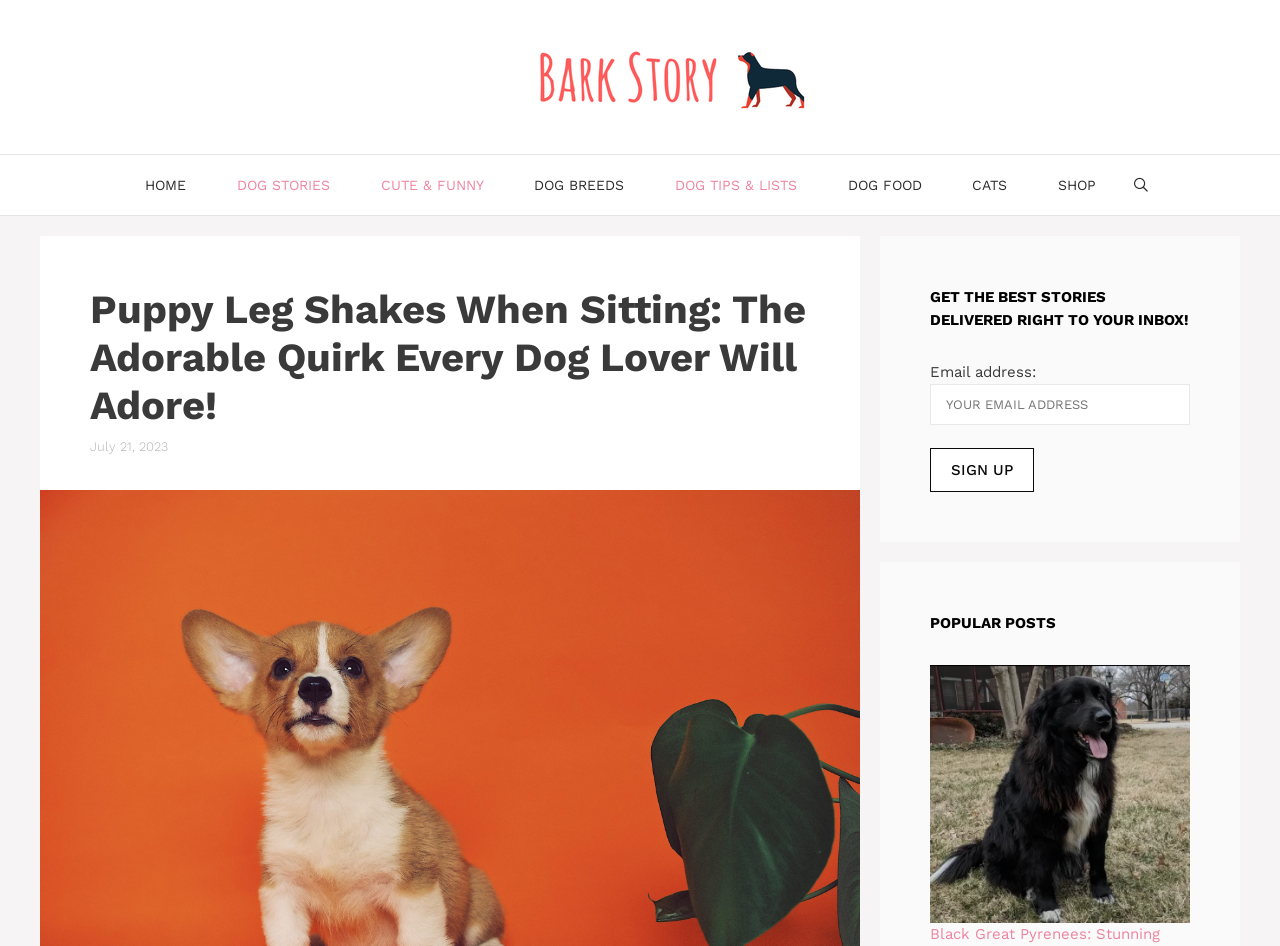Identify the bounding box coordinates of the clickable region to carry out the given instruction: "Click the 'Sign up' button".

[0.727, 0.473, 0.808, 0.52]